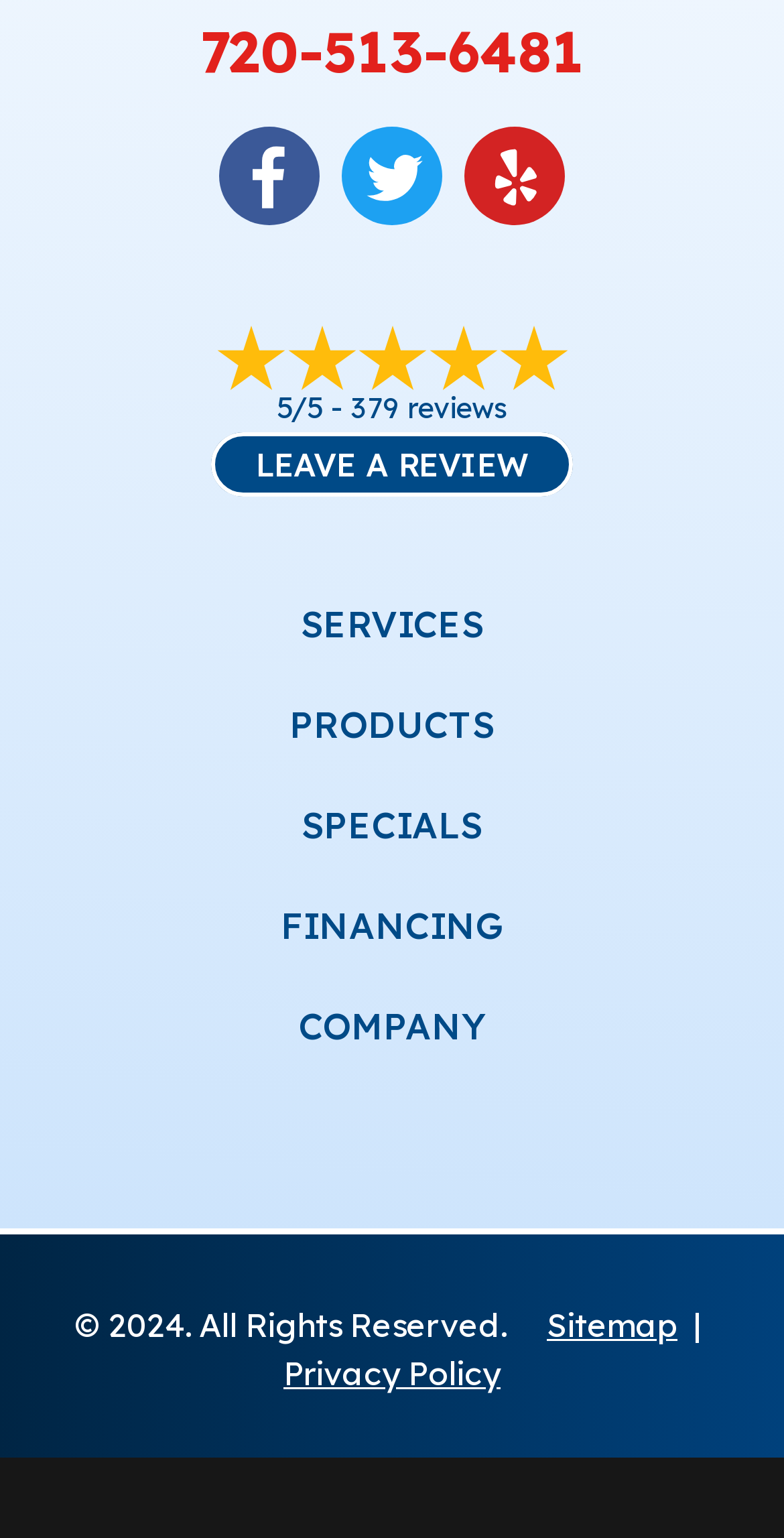Could you determine the bounding box coordinates of the clickable element to complete the instruction: "Call the phone number"? Provide the coordinates as four float numbers between 0 and 1, i.e., [left, top, right, bottom].

[0.051, 0.018, 0.949, 0.05]